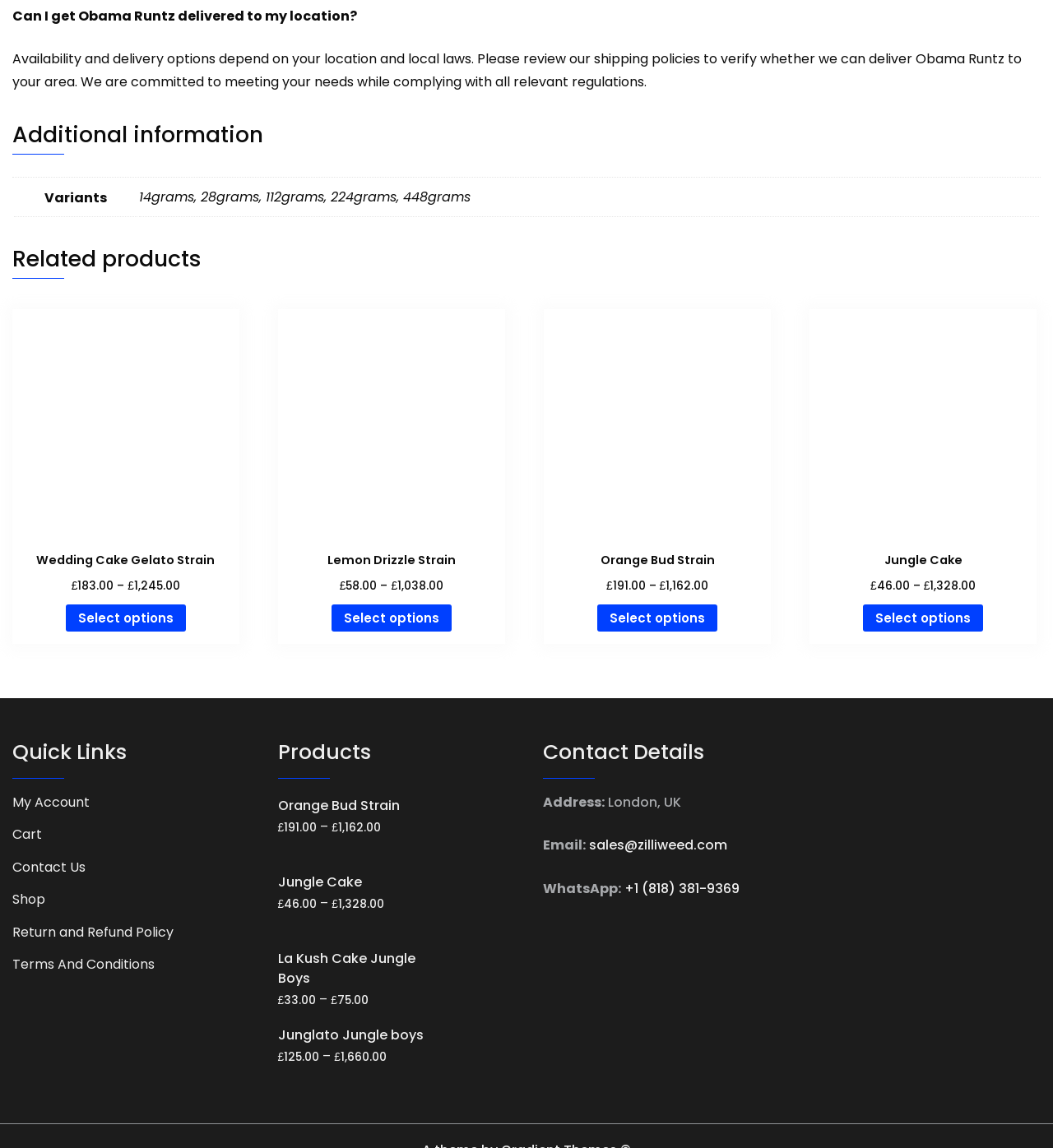Determine the coordinates of the bounding box for the clickable area needed to execute this instruction: "Select options for 'Wedding Cake Gelato Strain'".

[0.062, 0.526, 0.176, 0.55]